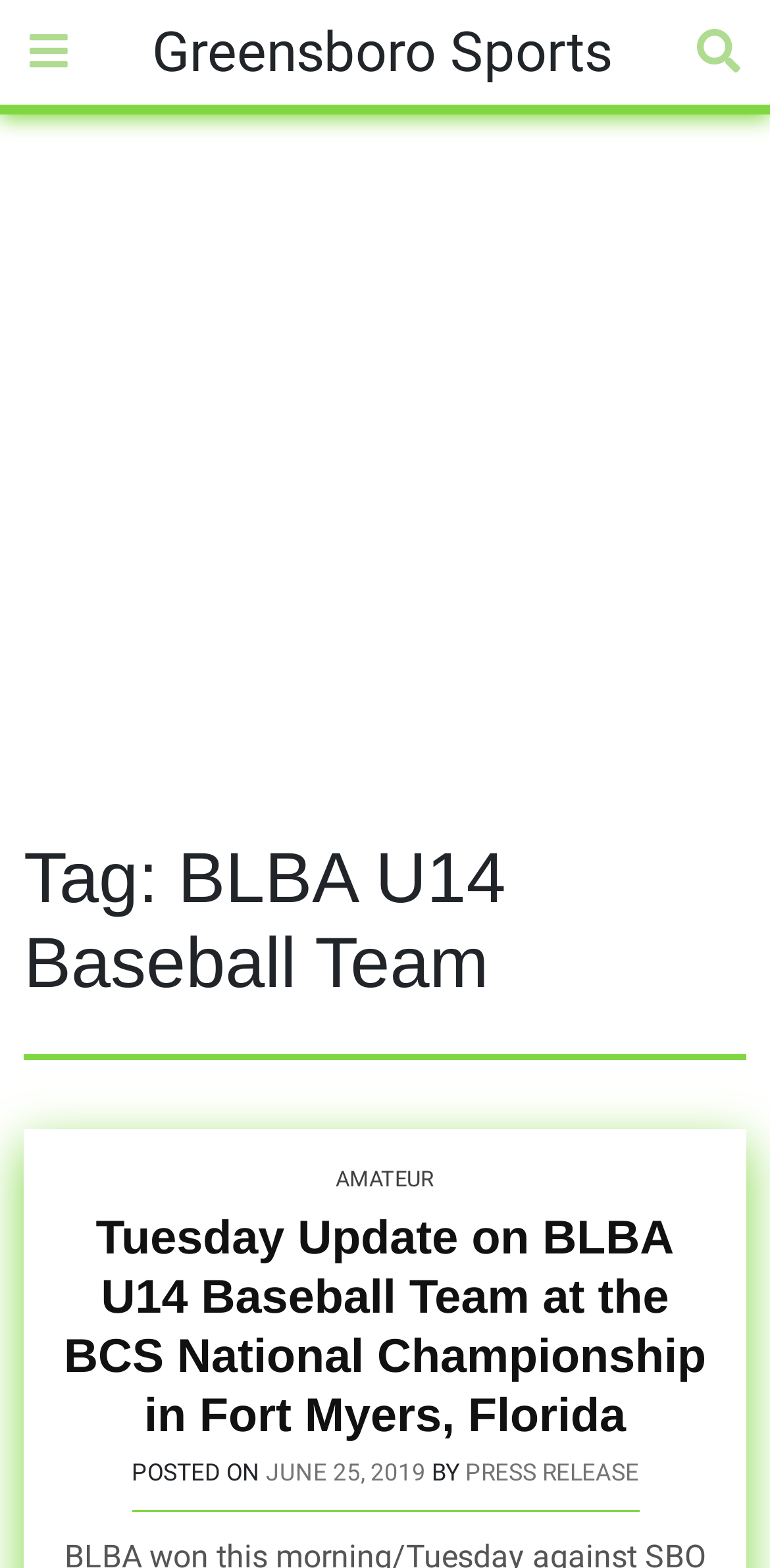Find the bounding box coordinates of the clickable area that will achieve the following instruction: "view Tuesday Update on BLBA U14 Baseball Team at the BCS National Championship in Fort Myers, Florida".

[0.083, 0.773, 0.917, 0.92]